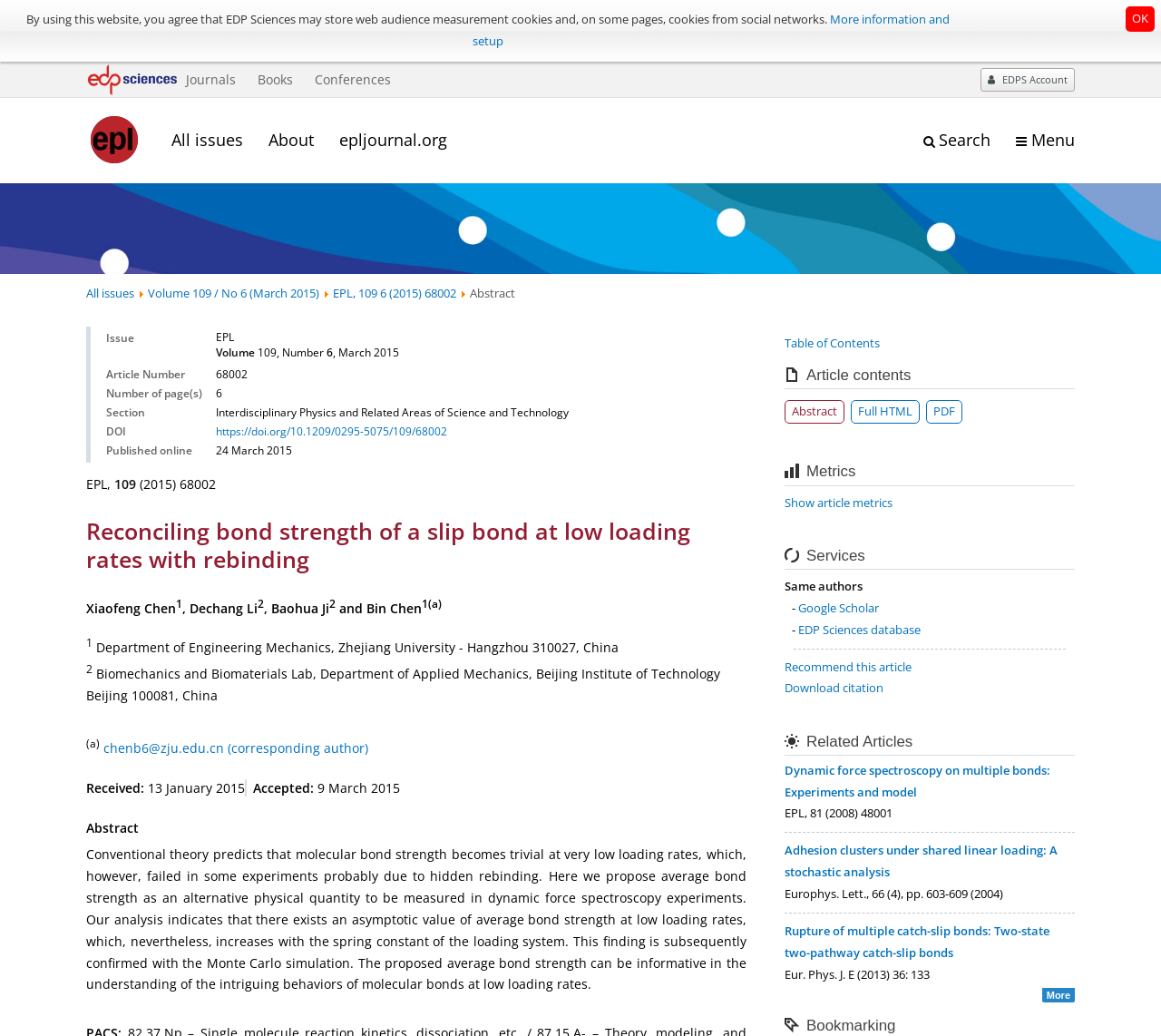Identify the bounding box coordinates of the clickable region to carry out the given instruction: "Click the EDP Sciences logo".

[0.074, 0.067, 0.152, 0.084]